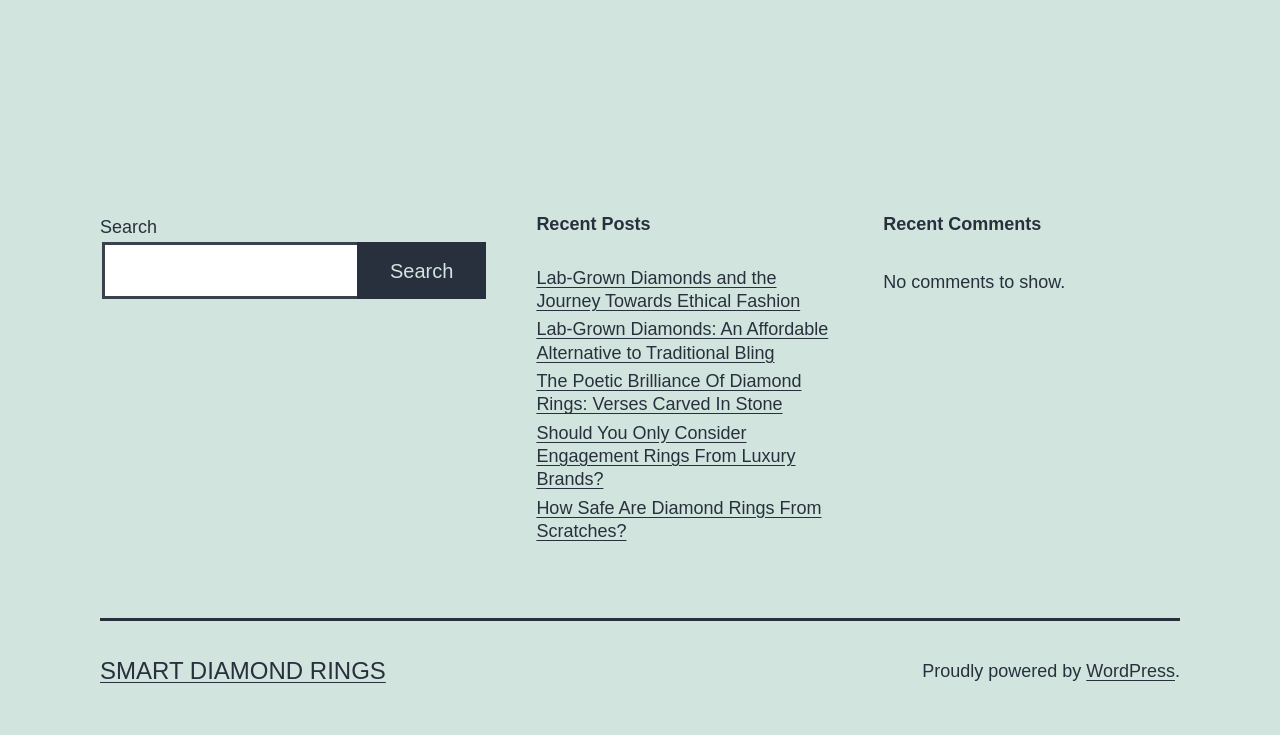Please find the bounding box coordinates in the format (top-left x, top-left y, bottom-right x, bottom-right y) for the given element description. Ensure the coordinates are floating point numbers between 0 and 1. Description: WordPress

[0.849, 0.9, 0.918, 0.927]